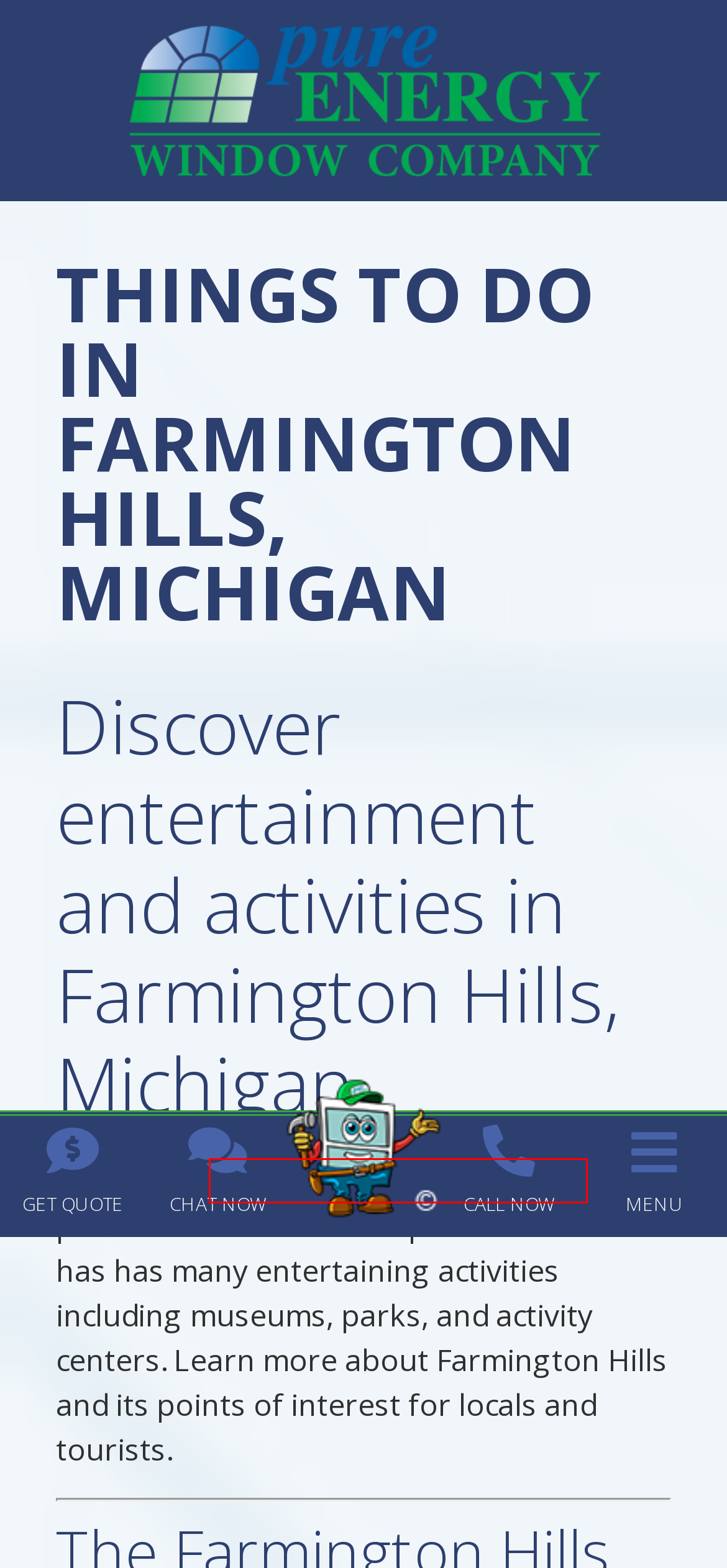Review the screenshot of a webpage containing a red bounding box around an element. Select the description that best matches the new webpage after clicking the highlighted element. The options are:
A. Vinyl Replacement Windows & Residential Installation | Pure Energy
B. High-Quality Window Replacement Farmington Hills, MI - Pure Energy Window Company
C. About Pure Energy Window Company near Macomb Township, MI
D. Career Opportunities at Pure Energy Window Company
E. Site Map - Pure Energy Window Company
F. Request a Window, Door, Insulation Price Quote | Pure Energy
G. Meet the Pure Energy Team | Window Replacement Company
H. Fiberglass Blown-In Attic Insulation | Pure Energy

B